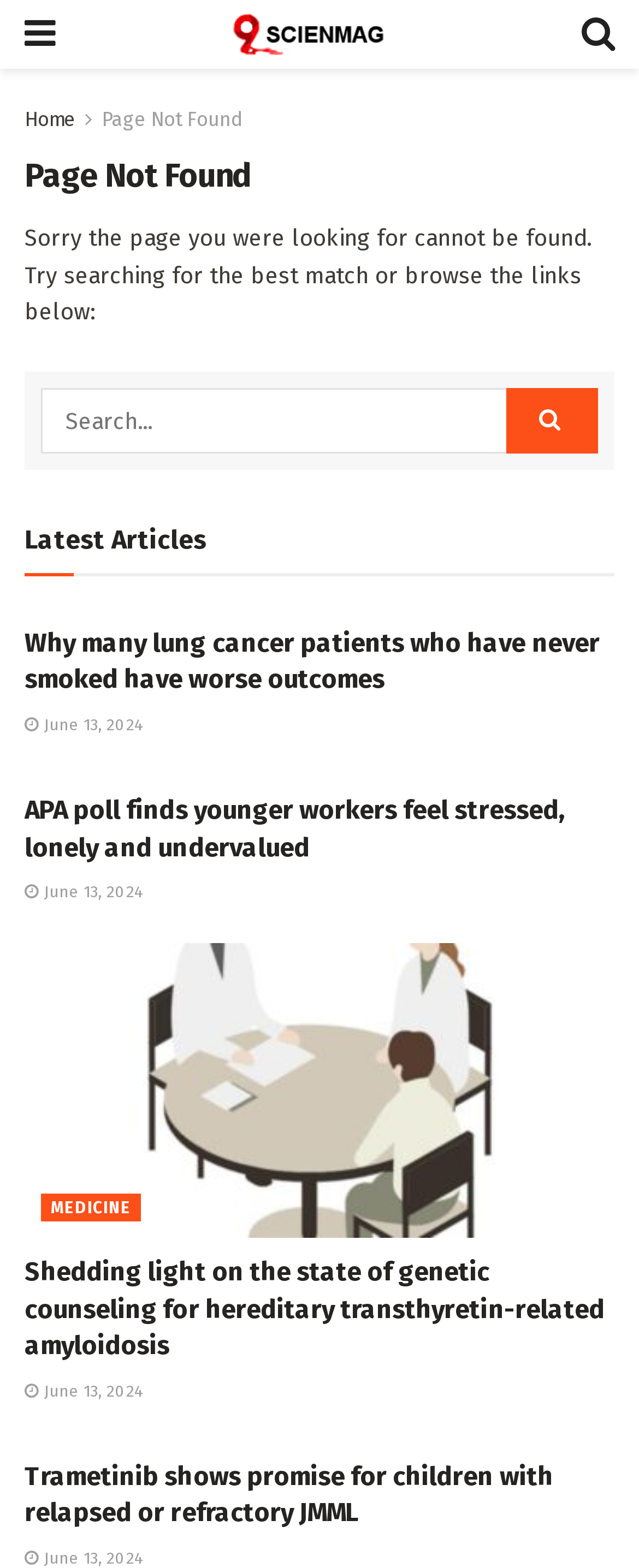Using the element description provided, determine the bounding box coordinates in the format (top-left x, top-left y, bottom-right x, bottom-right y). Ensure that all values are floating point numbers between 0 and 1. Element description: June 13, 2024

[0.038, 0.456, 0.223, 0.469]